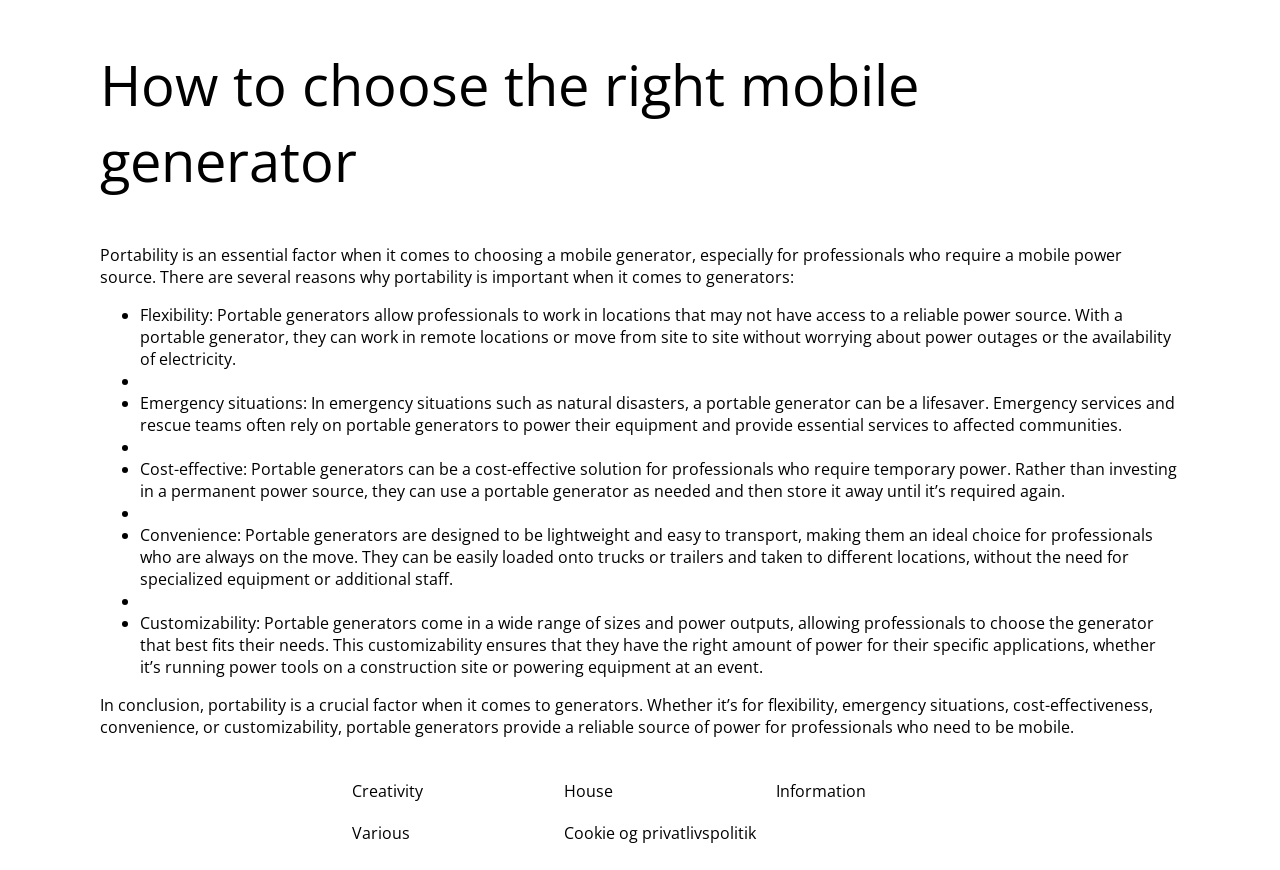Provide a one-word or short-phrase response to the question:
What is the purpose of portable generators in emergency situations?

Provide essential services